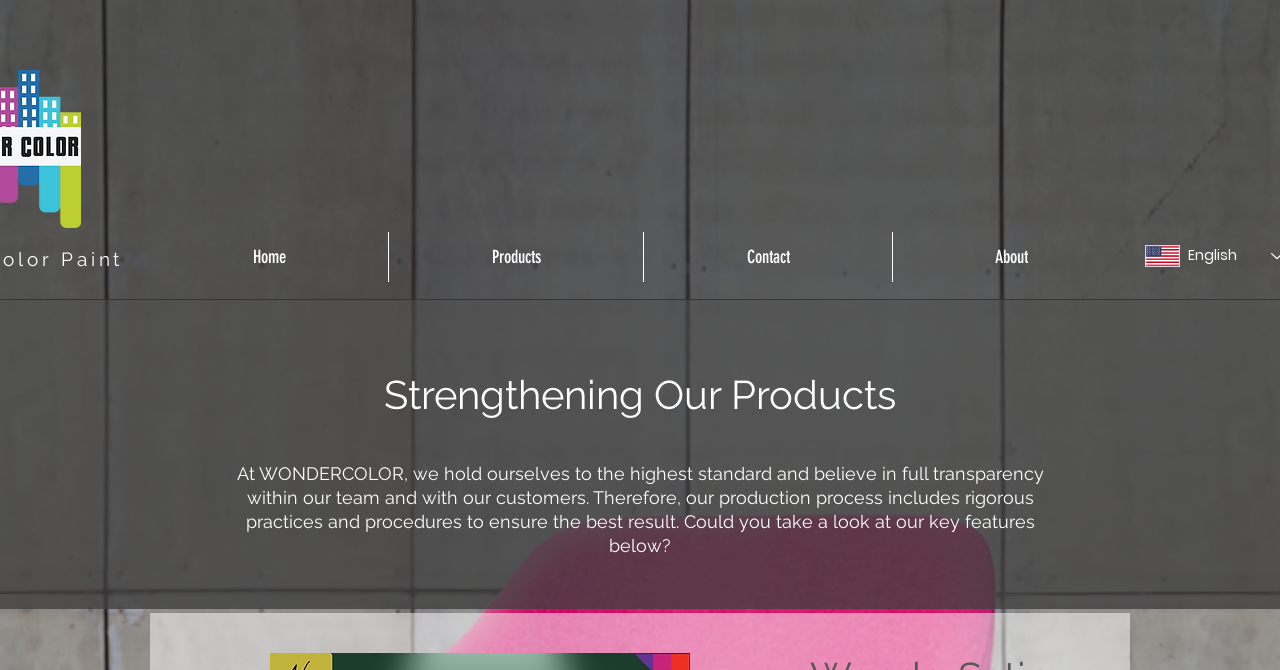What is the tone of the second heading?
Can you provide an in-depth and detailed response to the question?

I analyzed the language used in the second heading element, which mentions 'full transparency within our team and with our customers'. This suggests that the tone of the heading is one of transparency and openness.